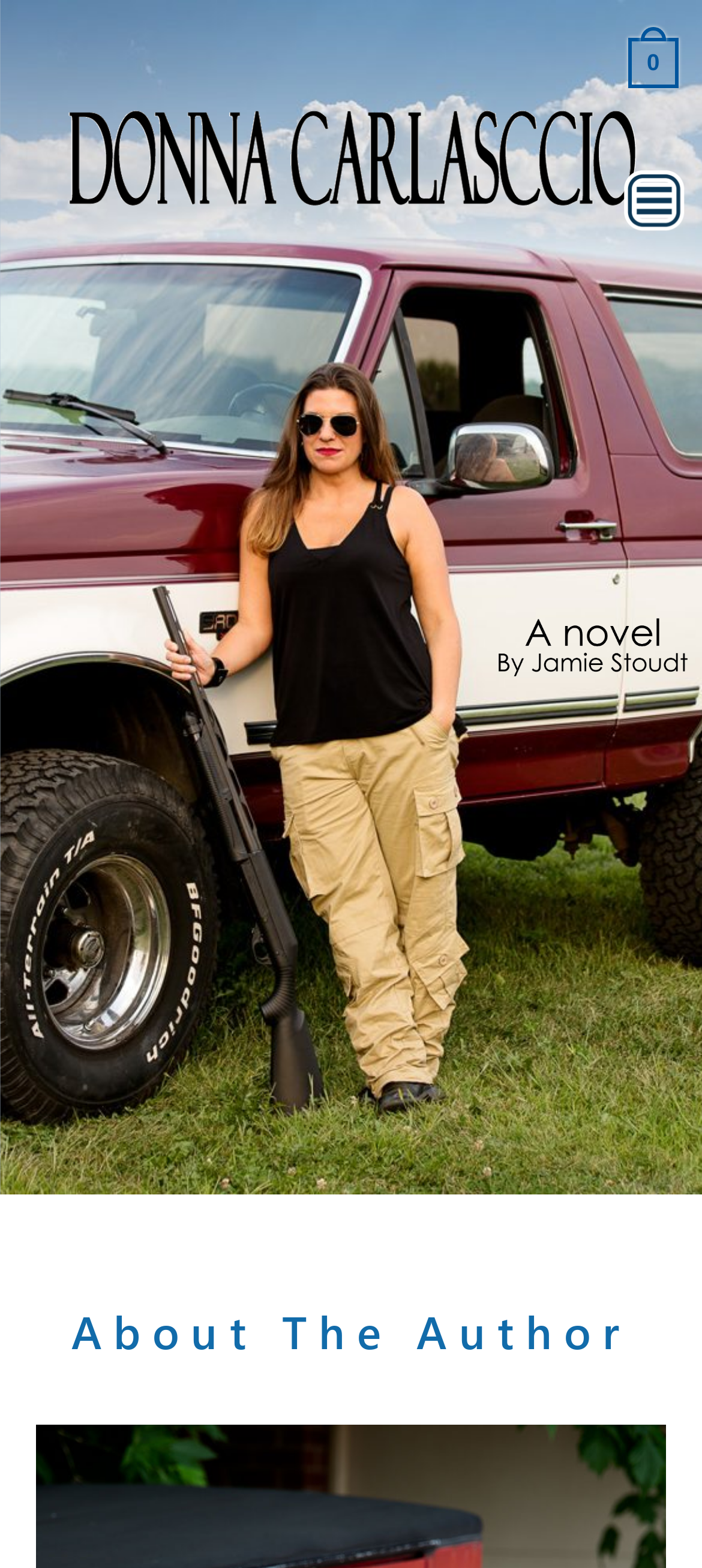Analyze the image and deliver a detailed answer to the question: What is the purpose of this website?

Based on the structure of the webpage, I inferred that the website is likely an official website for the author, and the presence of links and a section about the author suggests that the purpose of the website is to showcase the author's books.